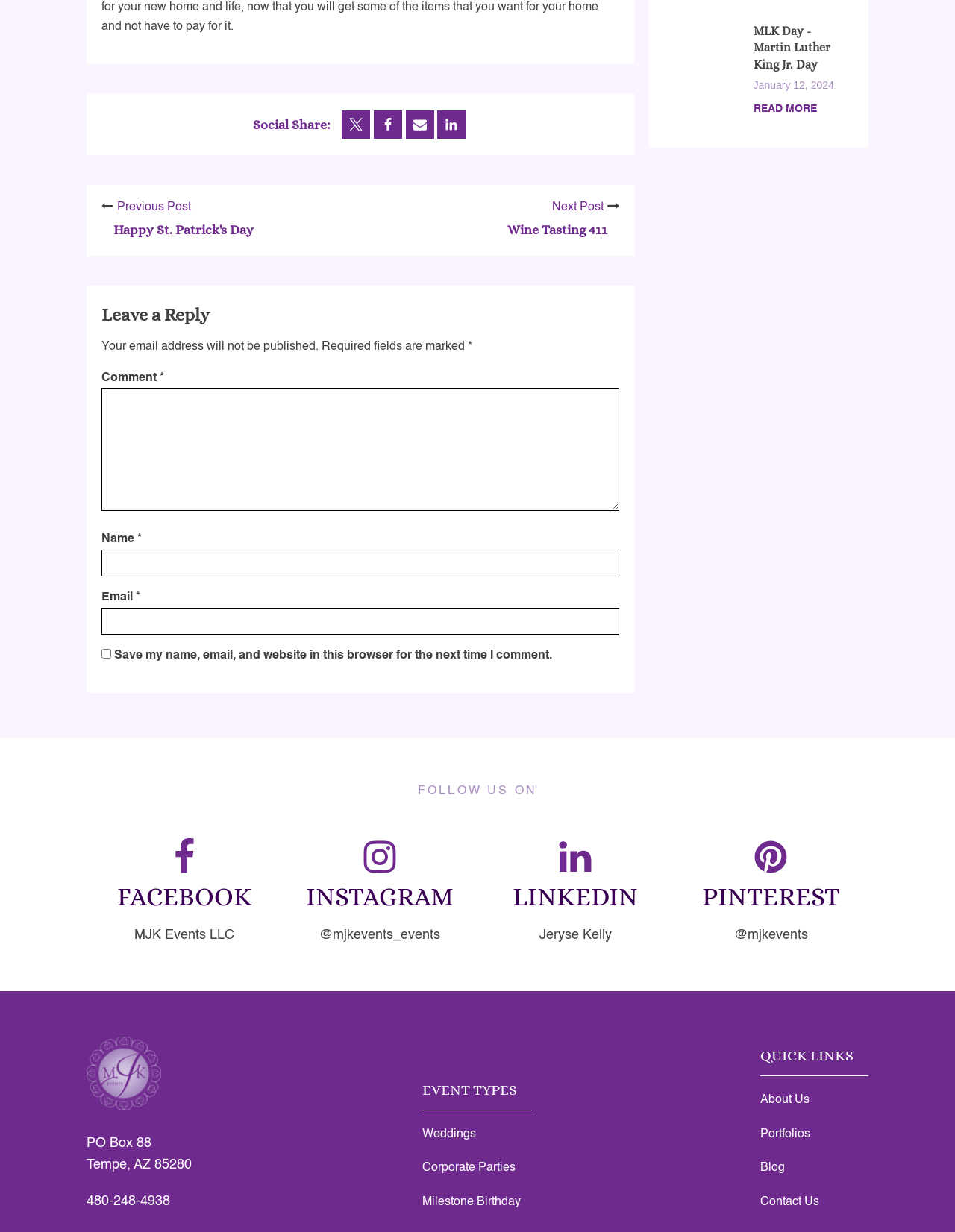What is the title of the previous post?
Answer with a single word or short phrase according to what you see in the image.

Happy St. Patrick's Day